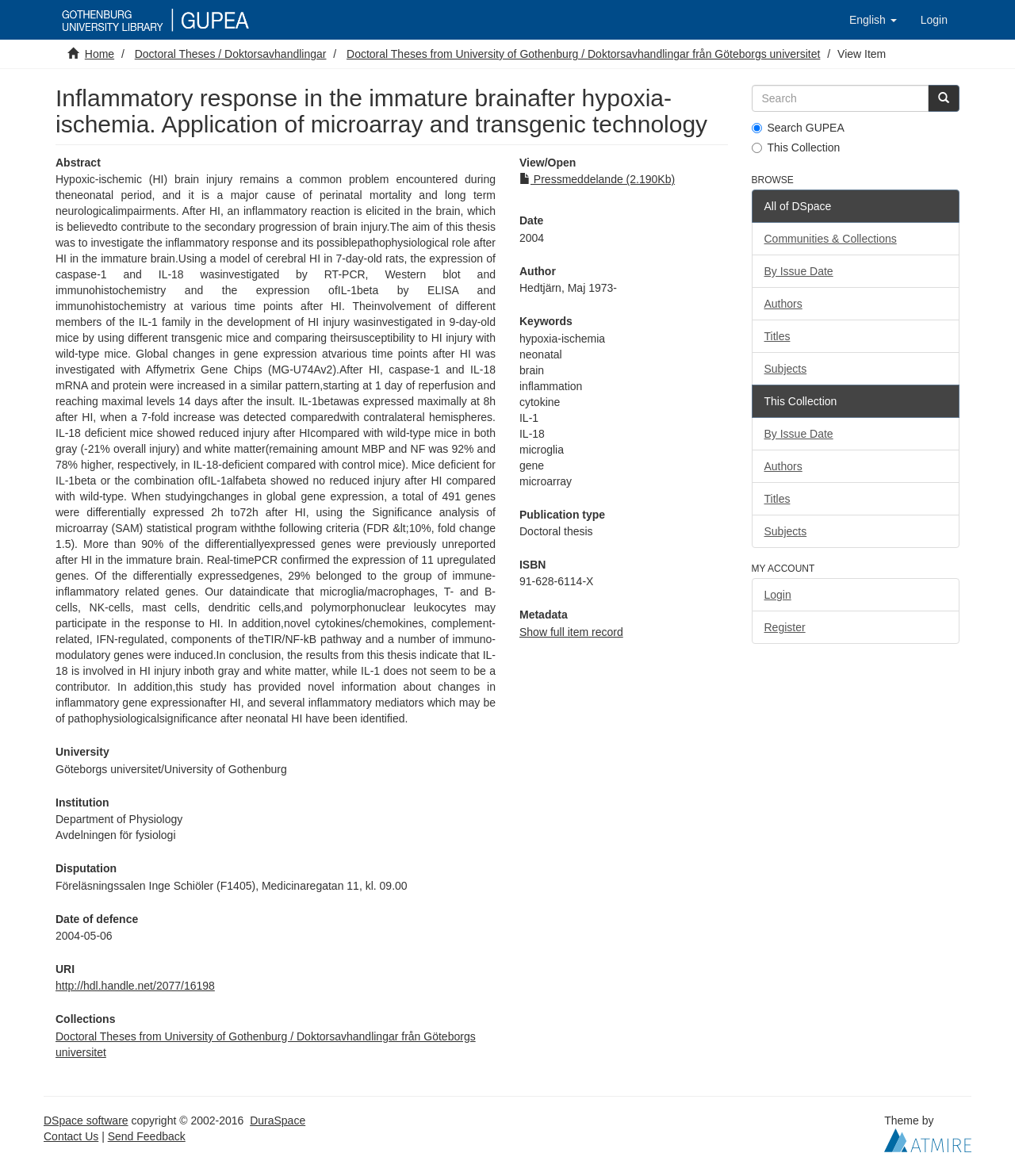Please determine the bounding box coordinates of the element to click in order to execute the following instruction: "Browse all of DSpace". The coordinates should be four float numbers between 0 and 1, specified as [left, top, right, bottom].

[0.753, 0.17, 0.819, 0.181]